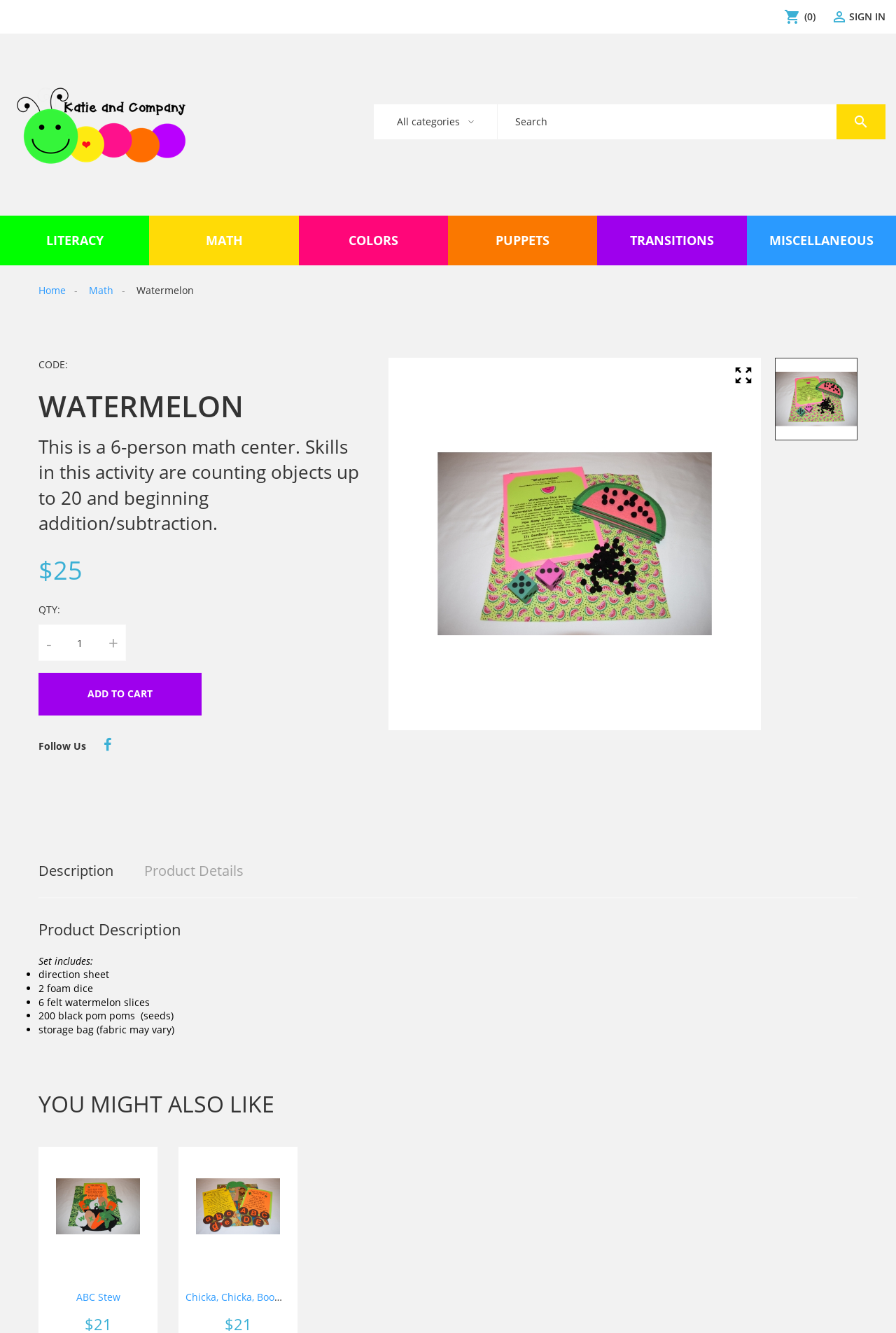What is the purpose of the black pom poms?
Provide a concise answer using a single word or phrase based on the image.

seeds